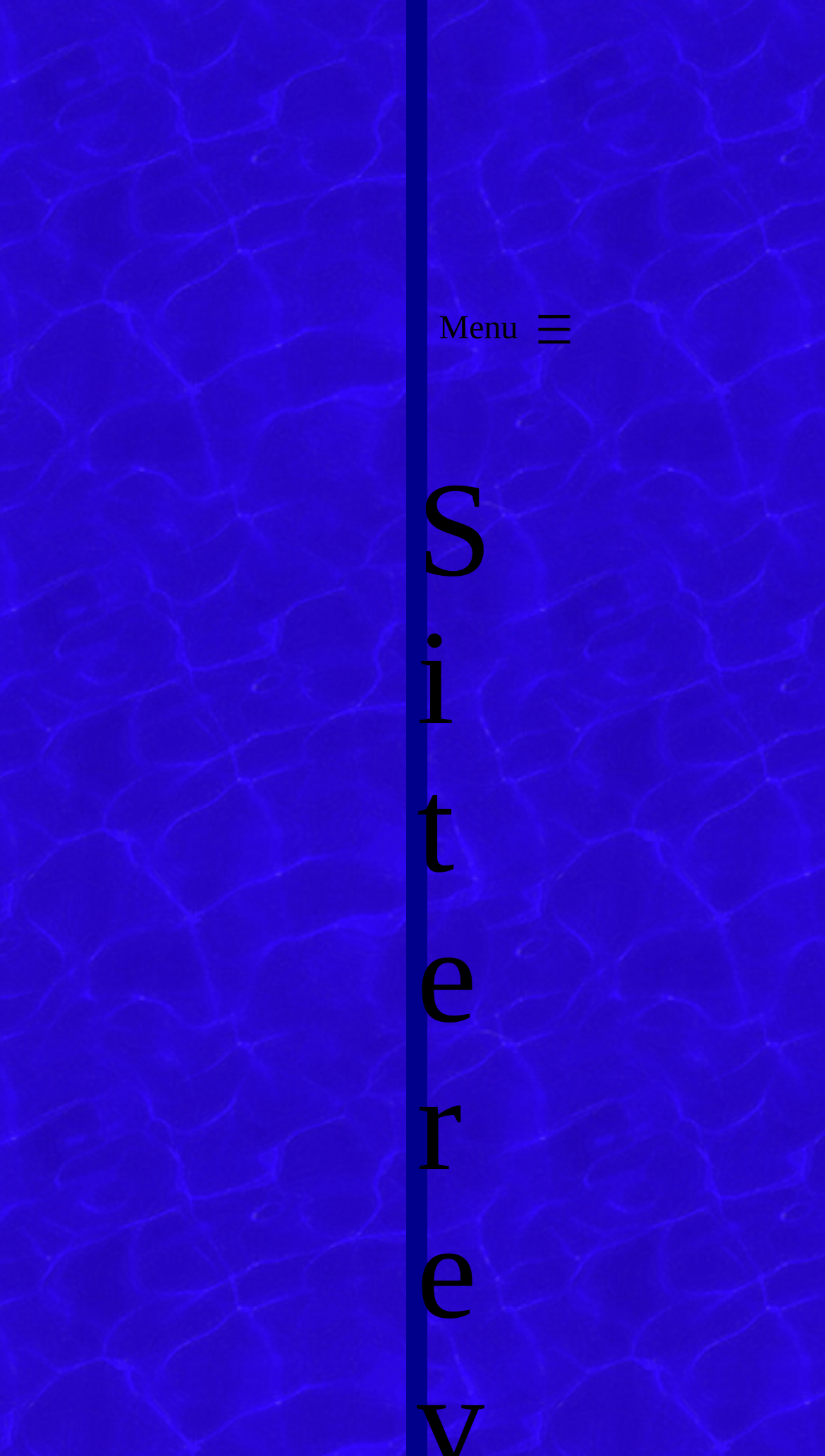Identify and extract the main heading of the webpage.

Site revamp coming soon!